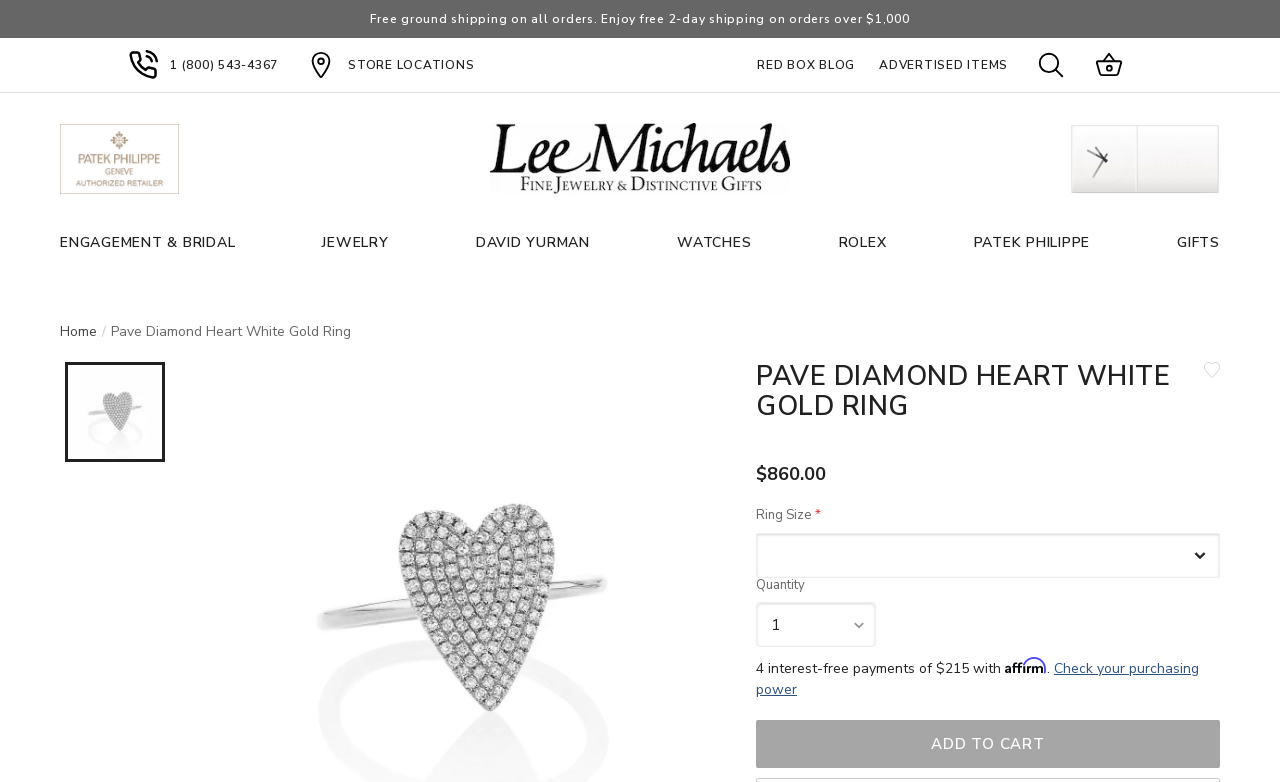What is the price of the Pave Diamond Heart White Gold Ring?
Kindly answer the question with as much detail as you can.

I found the price of the ring by looking at the static text element that says '$860.00' located at the bottom of the page, below the ring's description.